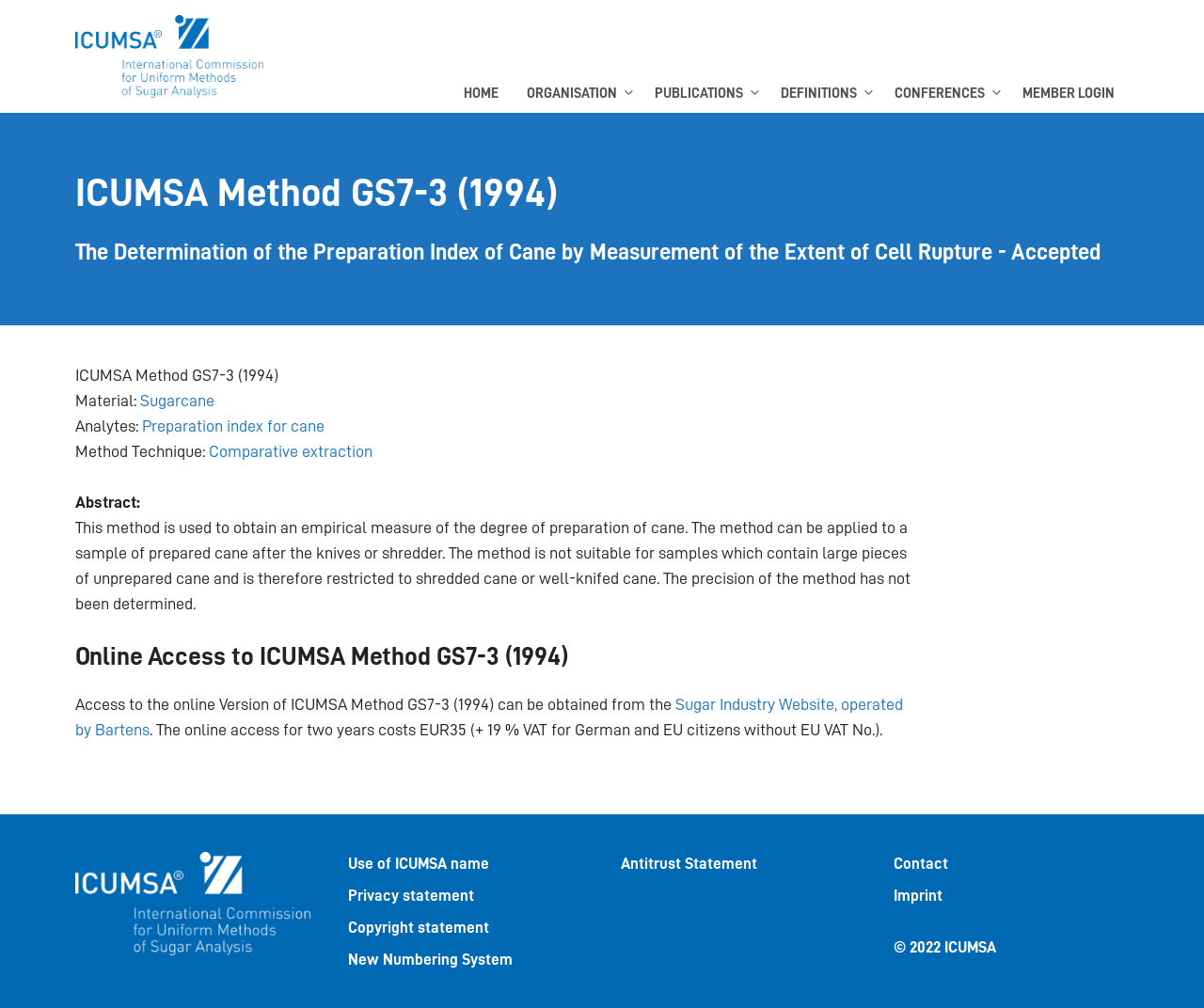What is the method technique of ICUMSA Method GS7-3 (1994)?
Please respond to the question with a detailed and informative answer.

I found the answer by looking at the section 'Method Technique:' under the main article, where it says 'Method Technique: Comparative extraction'.